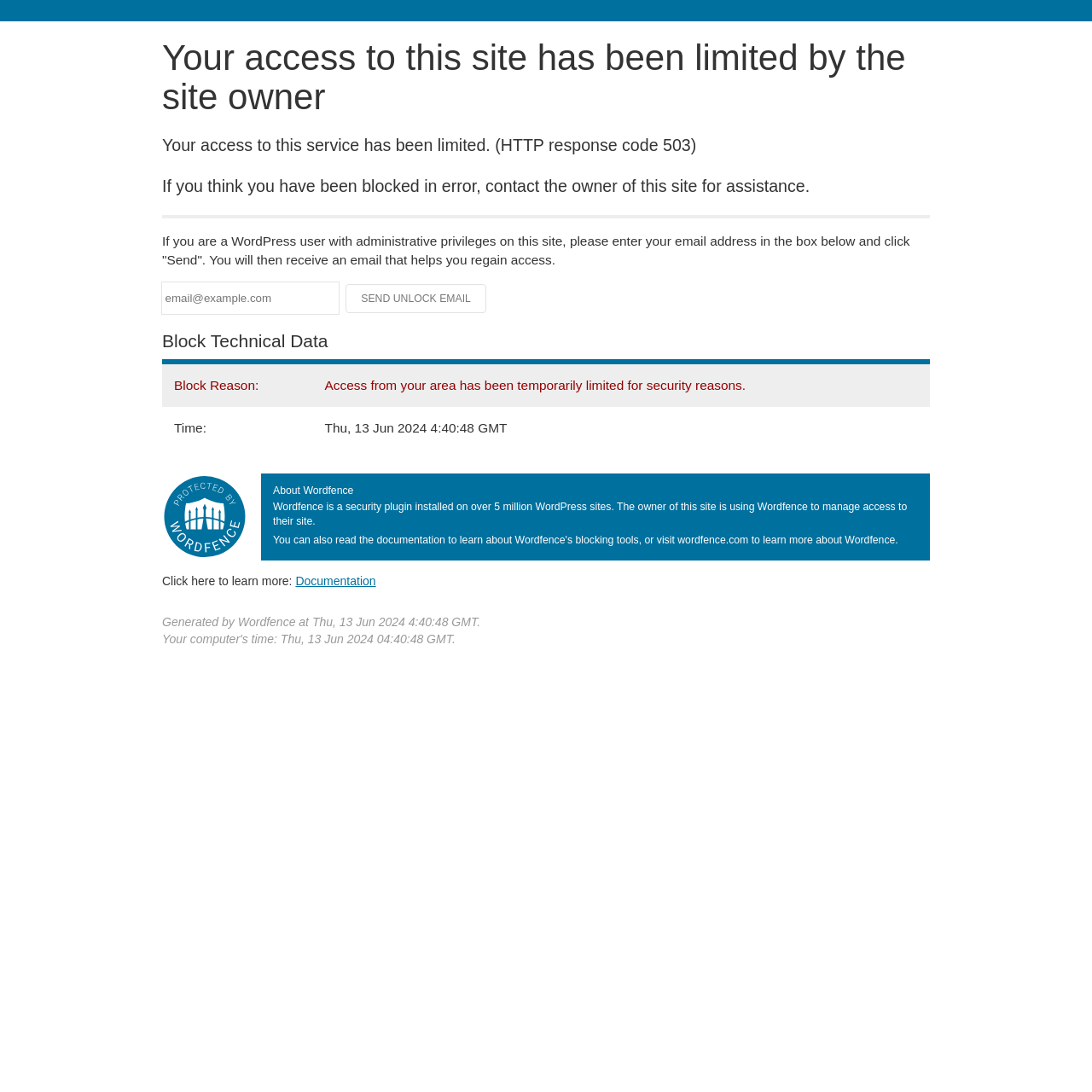What is the purpose of the email address input field?
Using the image as a reference, give a one-word or short phrase answer.

To regain access